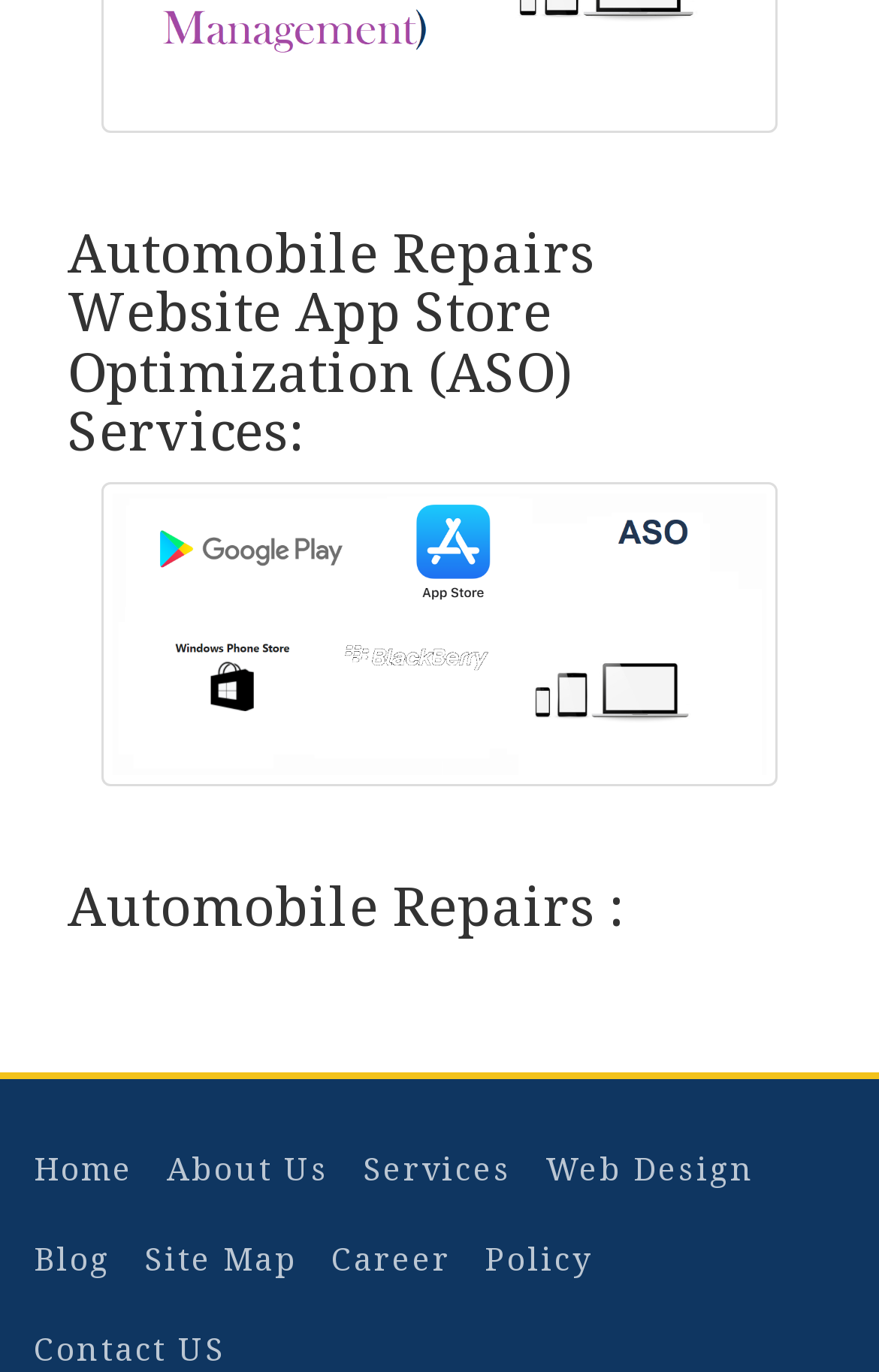Please provide the bounding box coordinates for the element that needs to be clicked to perform the instruction: "go to Services". The coordinates must consist of four float numbers between 0 and 1, formatted as [left, top, right, bottom].

[0.413, 0.836, 0.582, 0.867]